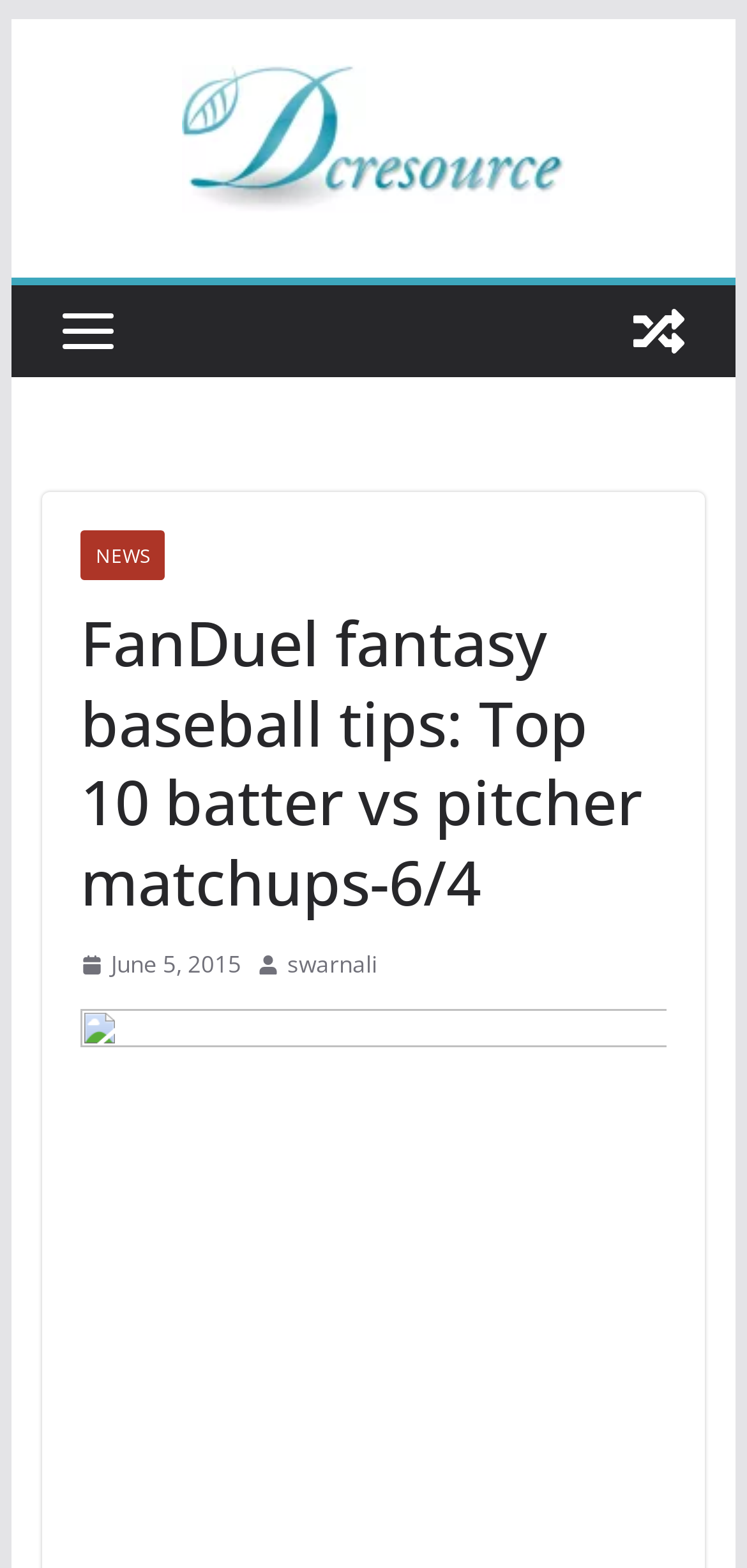Please find the top heading of the webpage and generate its text.

FanDuel fantasy baseball tips: Top 10 batter vs pitcher matchups-6/4